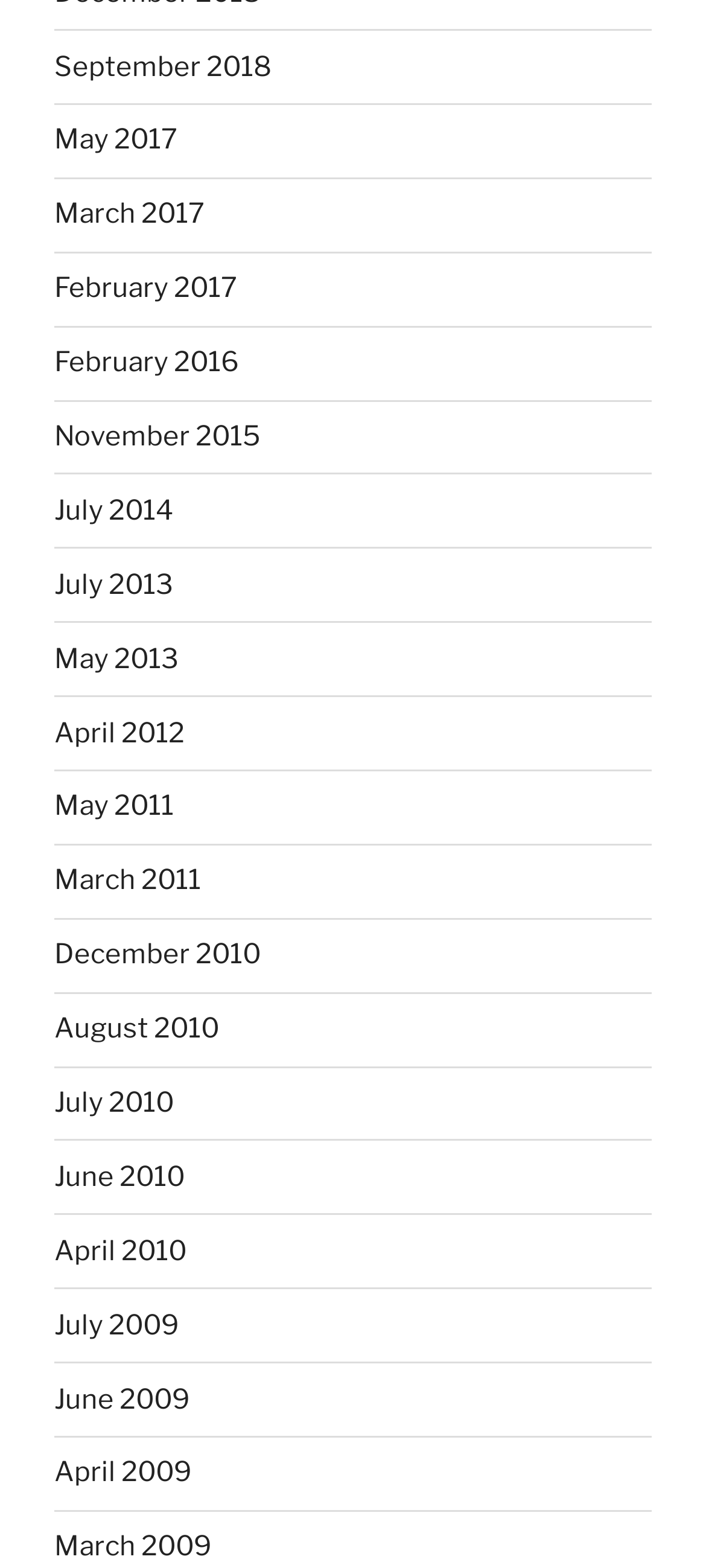Refer to the image and answer the question with as much detail as possible: How many links are listed from the year 2017?

I can count the number of links that contain the year '2017' in their text, which are 'May 2017', 'March 2017', and 'February 2017', resulting in a total of 3 months.